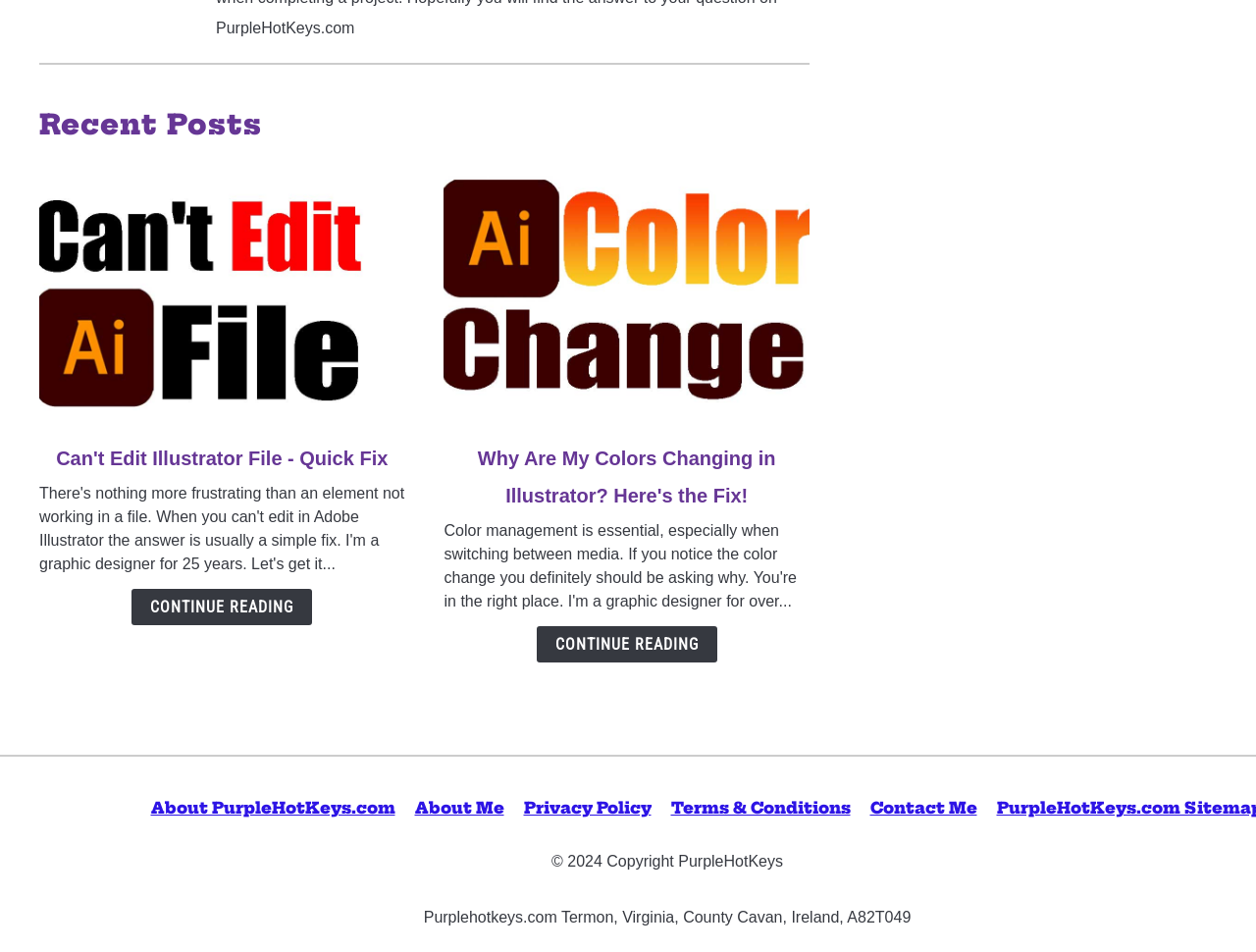What is the purpose of the links at the bottom of the webpage? Based on the screenshot, please respond with a single word or phrase.

To navigate to other pages